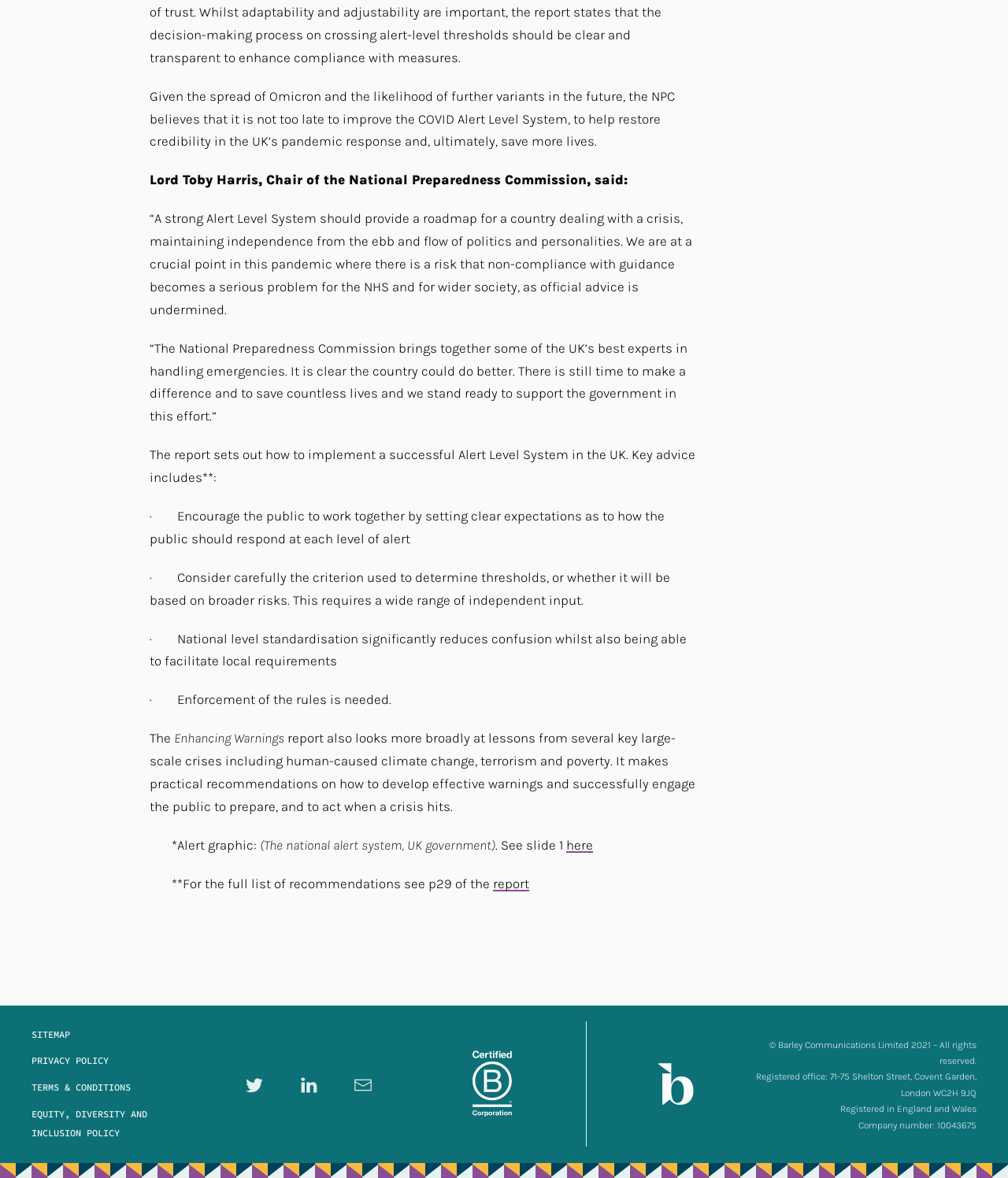Using the information in the image, could you please answer the following question in detail:
What is the name of the commission mentioned in the article?

The article mentions the National Preparedness Commission, which is chaired by Lord Toby Harris, and provides recommendations on how to implement a successful Alert Level System in the UK.